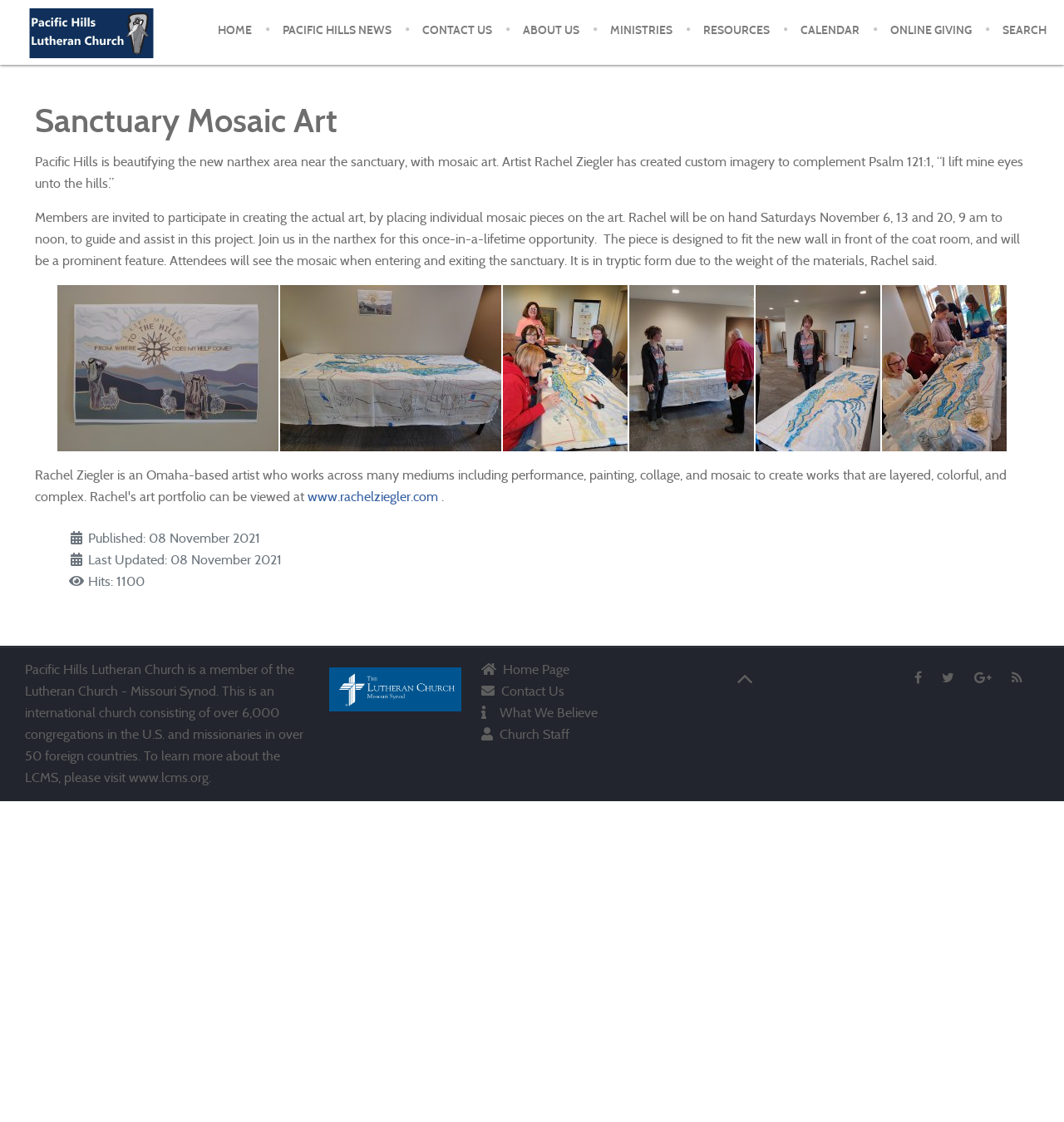Use a single word or phrase to answer the following:
How many hits has this webpage received?

1100